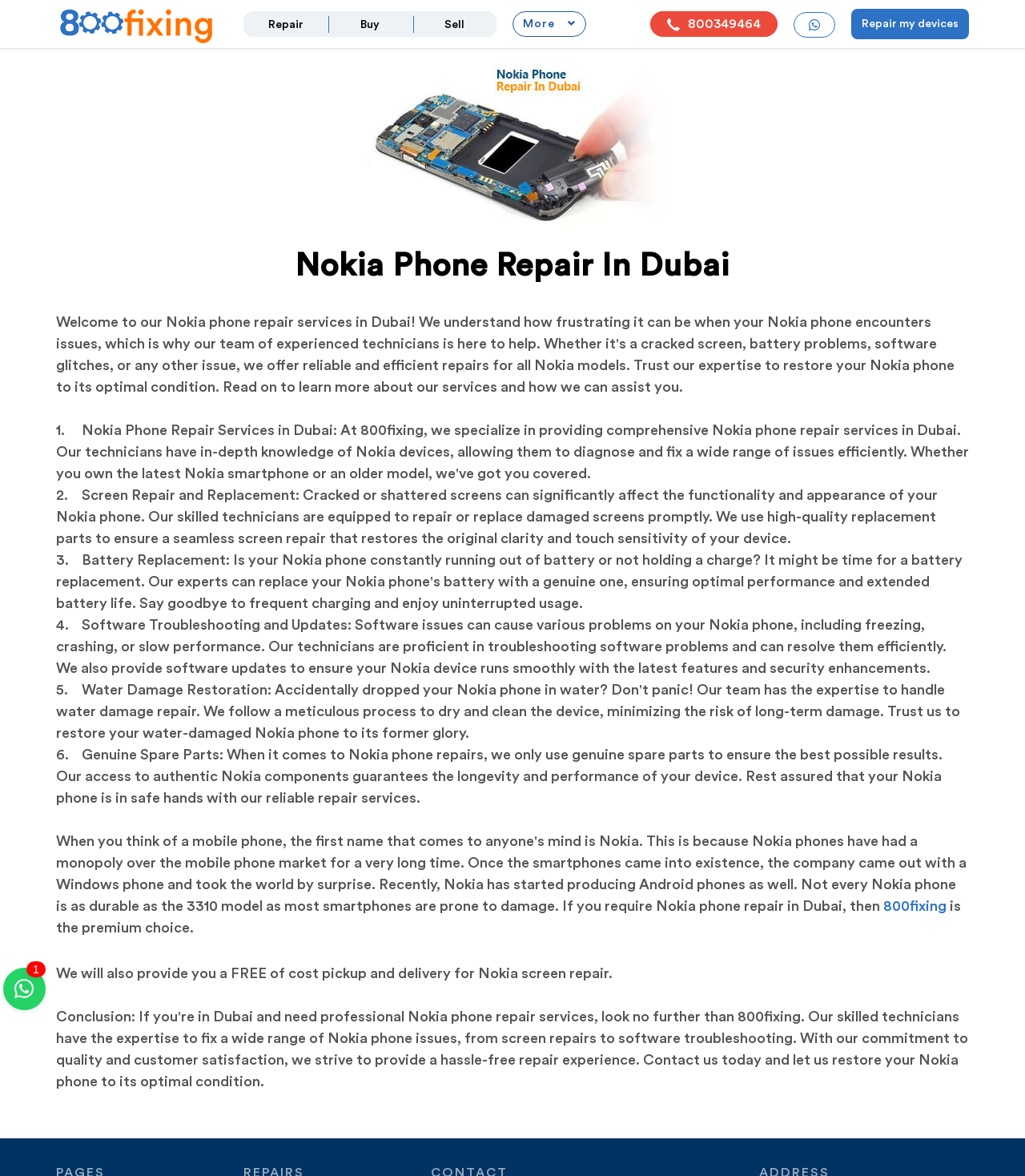Locate and provide the bounding box coordinates for the HTML element that matches this description: "Repair my devices".

[0.83, 0.007, 0.945, 0.033]